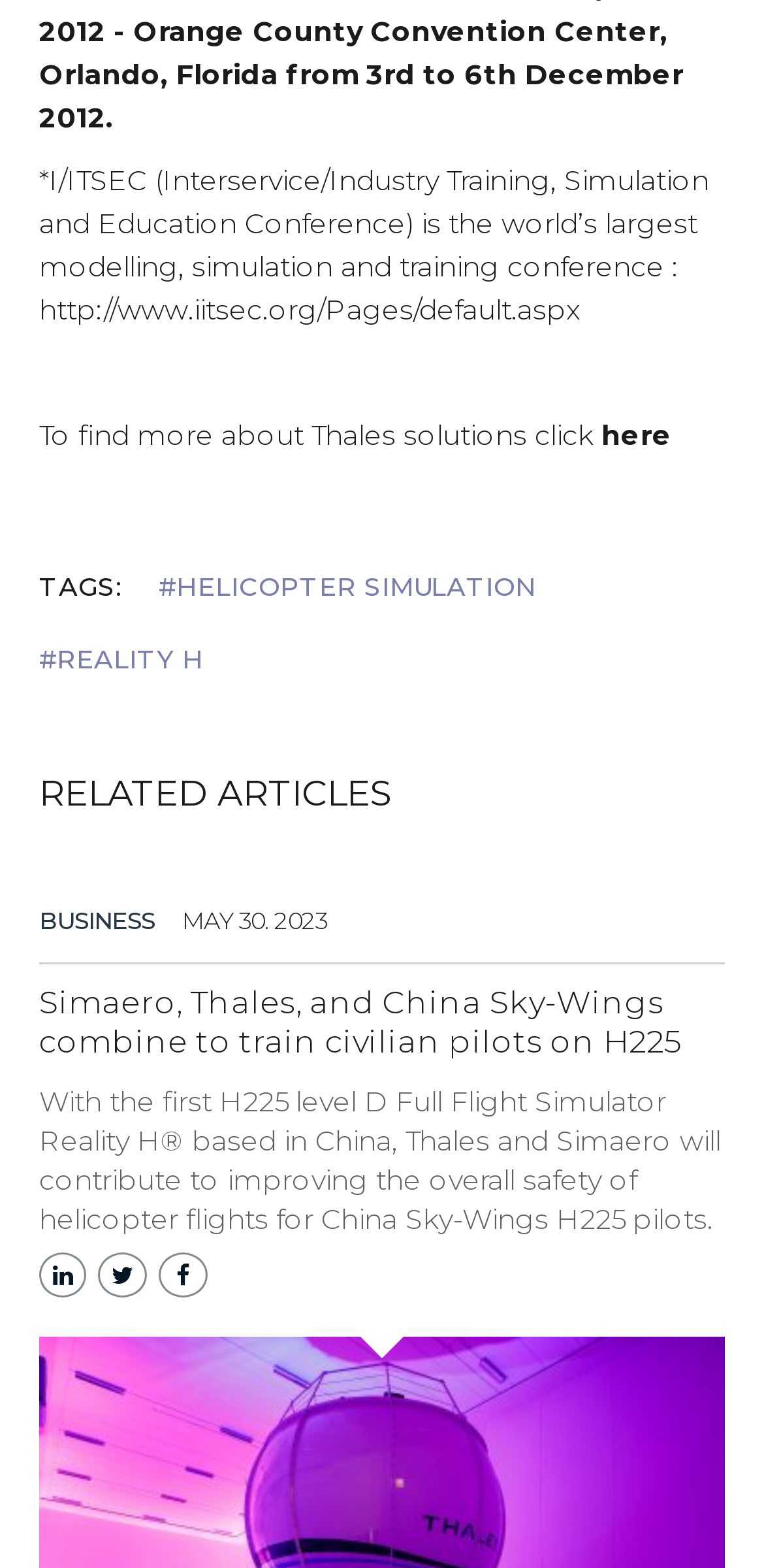How many tags are listed?
From the screenshot, supply a one-word or short-phrase answer.

2